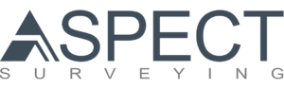By analyzing the image, answer the following question with a detailed response: What type of surveys does the firm provide?

According to the caption, the firm provides services such as Level 2 Home Surveys and Level 3 Building Surveys to help homebuyers make informed decisions regarding property conditions.